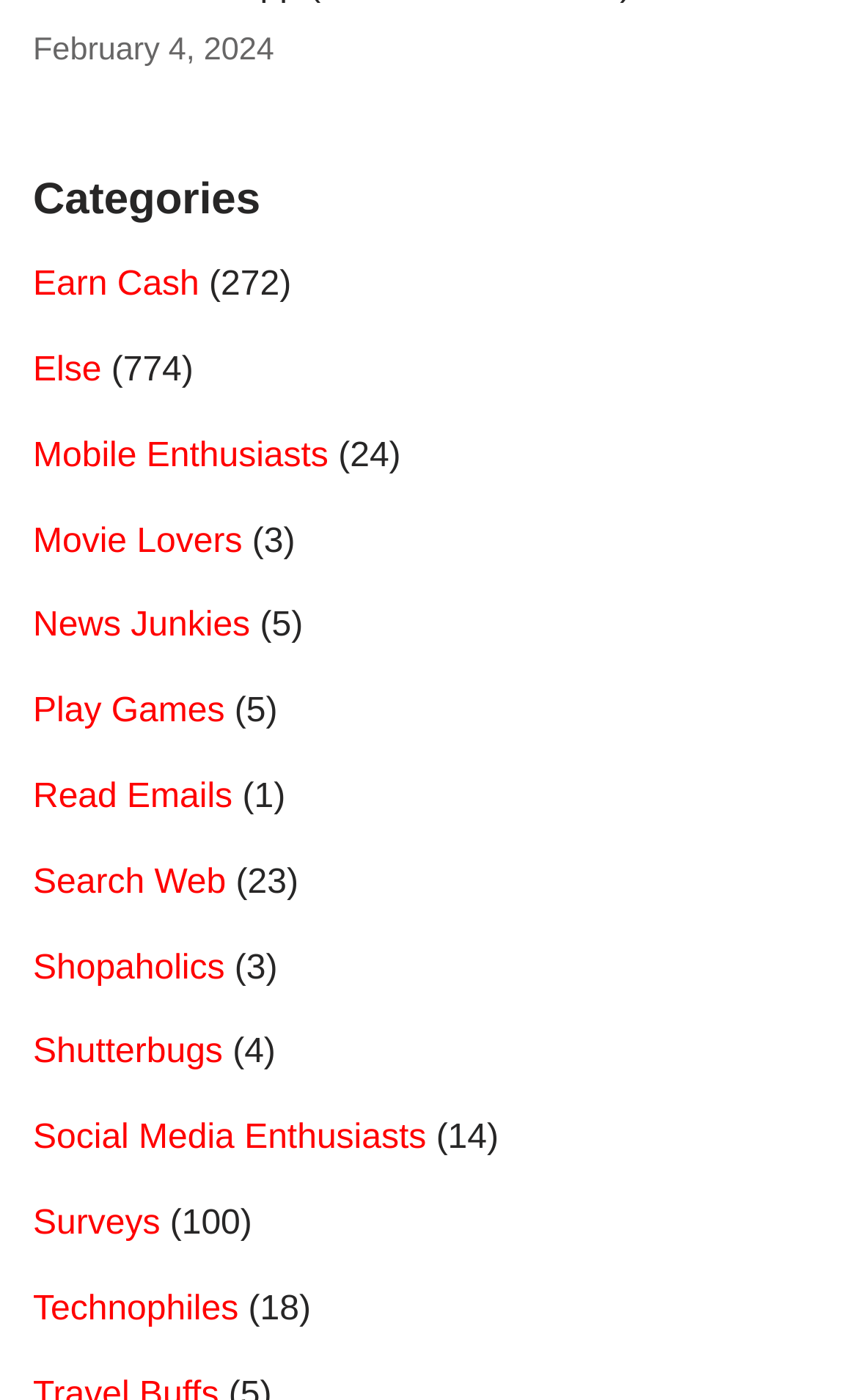Determine the bounding box coordinates of the element that should be clicked to execute the following command: "Click on Earn Cash".

[0.038, 0.19, 0.232, 0.217]